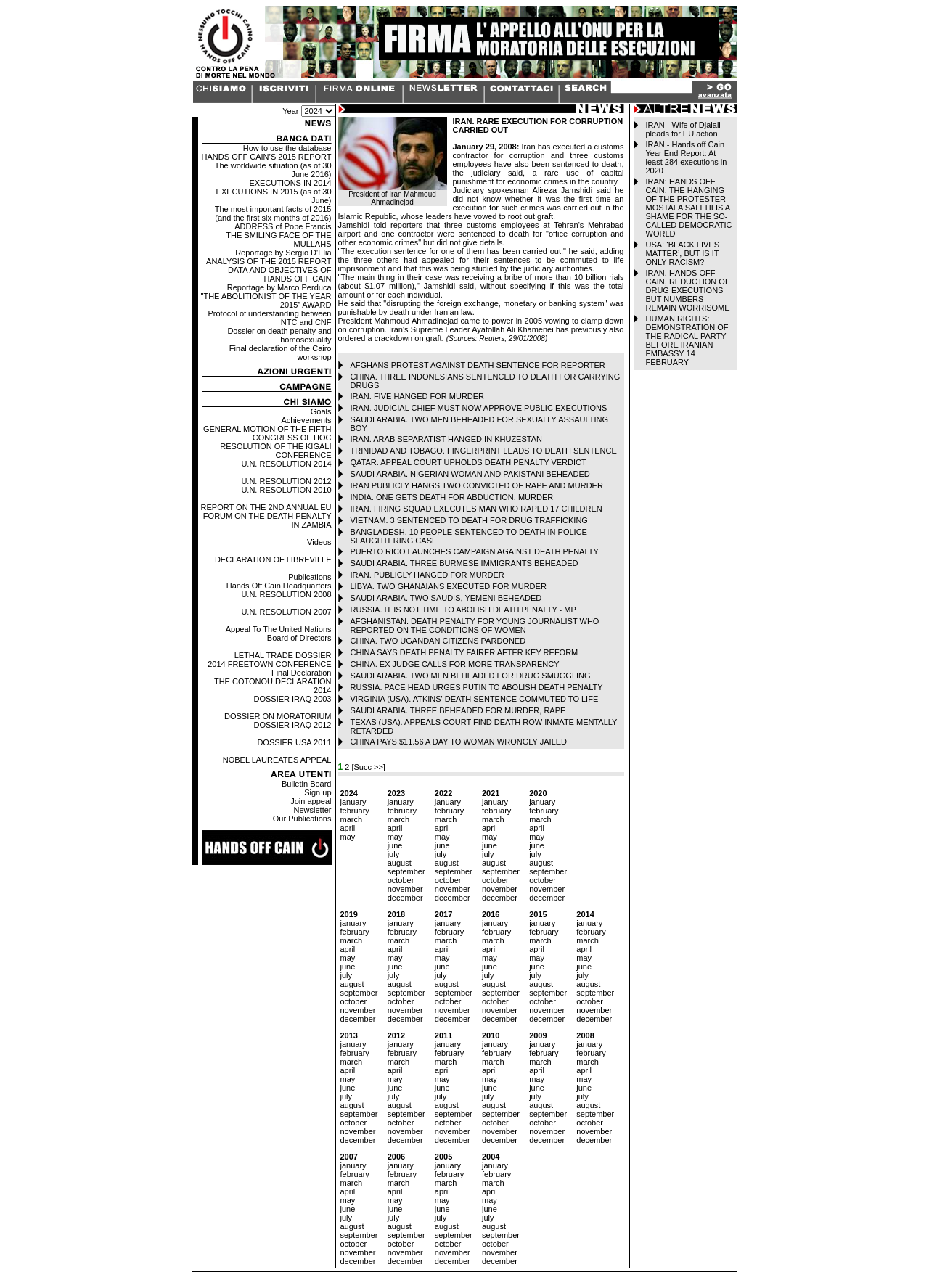Determine the bounding box coordinates for the clickable element required to fulfill the instruction: "Click the image to view the article". Provide the coordinates as four float numbers between 0 and 1, i.e., [left, top, right, bottom].

[0.408, 0.005, 0.793, 0.014]